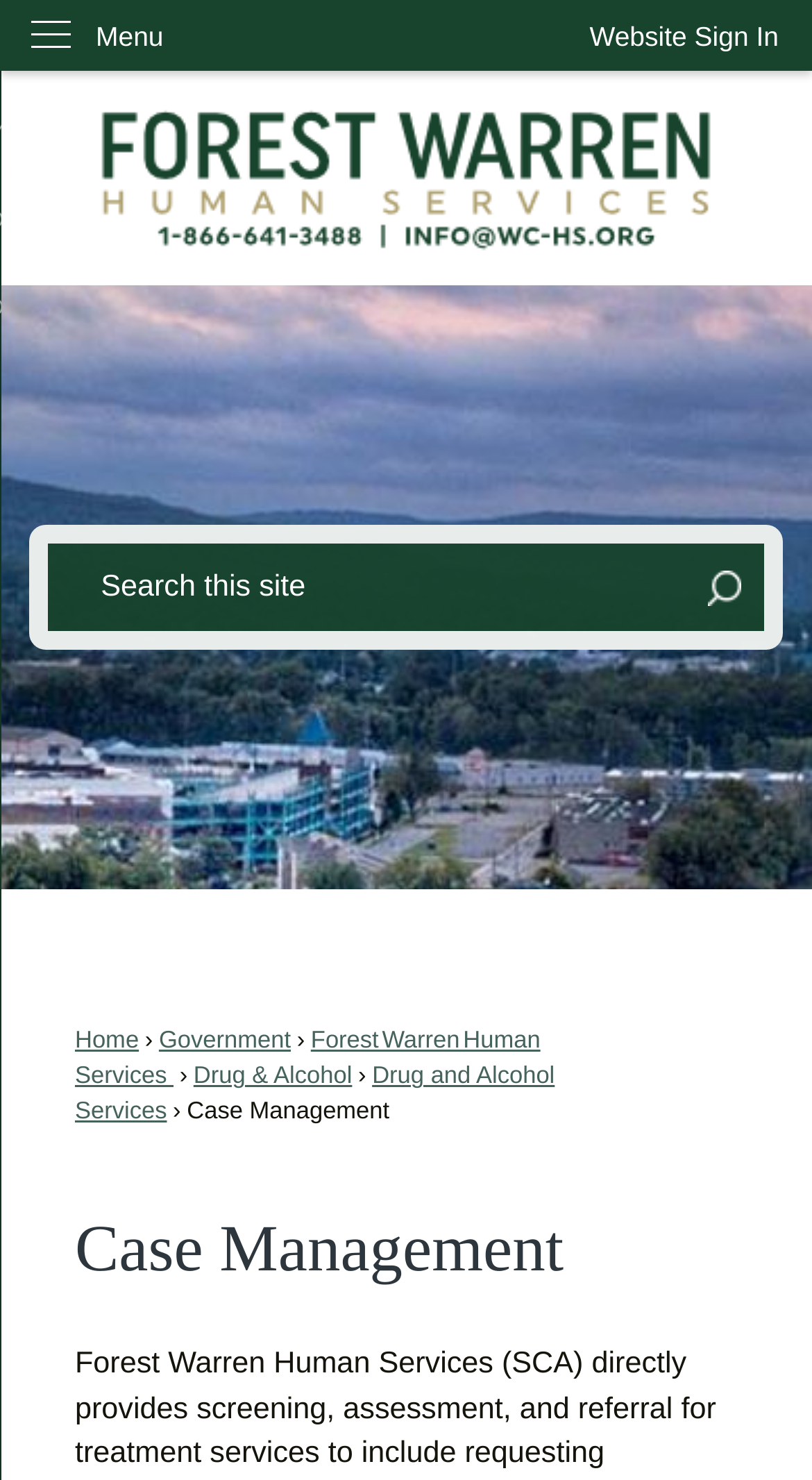Is the website sign-in feature required?
Look at the image and respond to the question as thoroughly as possible.

The website sign-in button is located at the top right corner of the webpage, and it does not have a required indicator, suggesting that signing in is not mandatory to access the website's content.